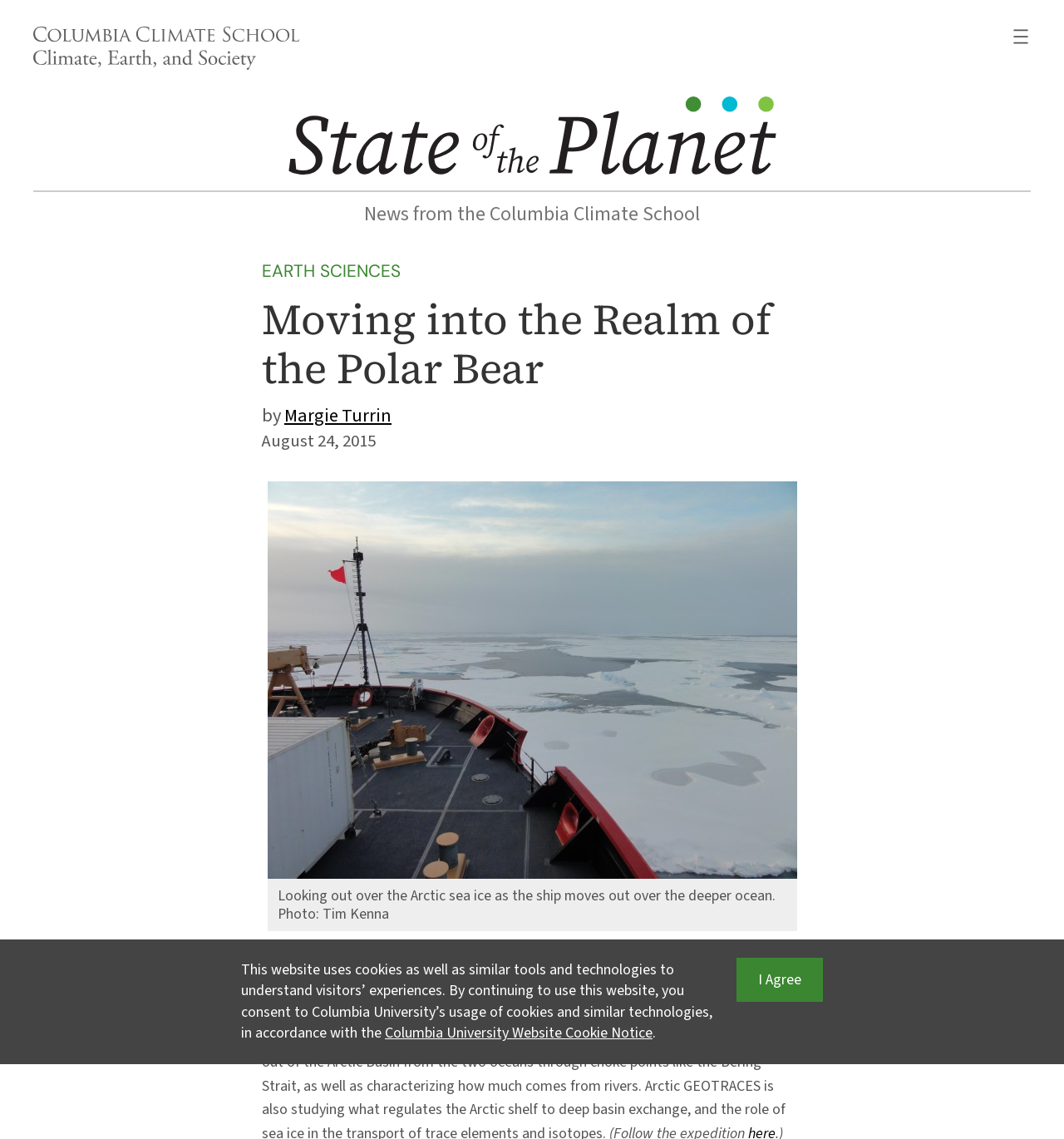Respond concisely with one word or phrase to the following query:
What is the date of the article?

August 24, 2015